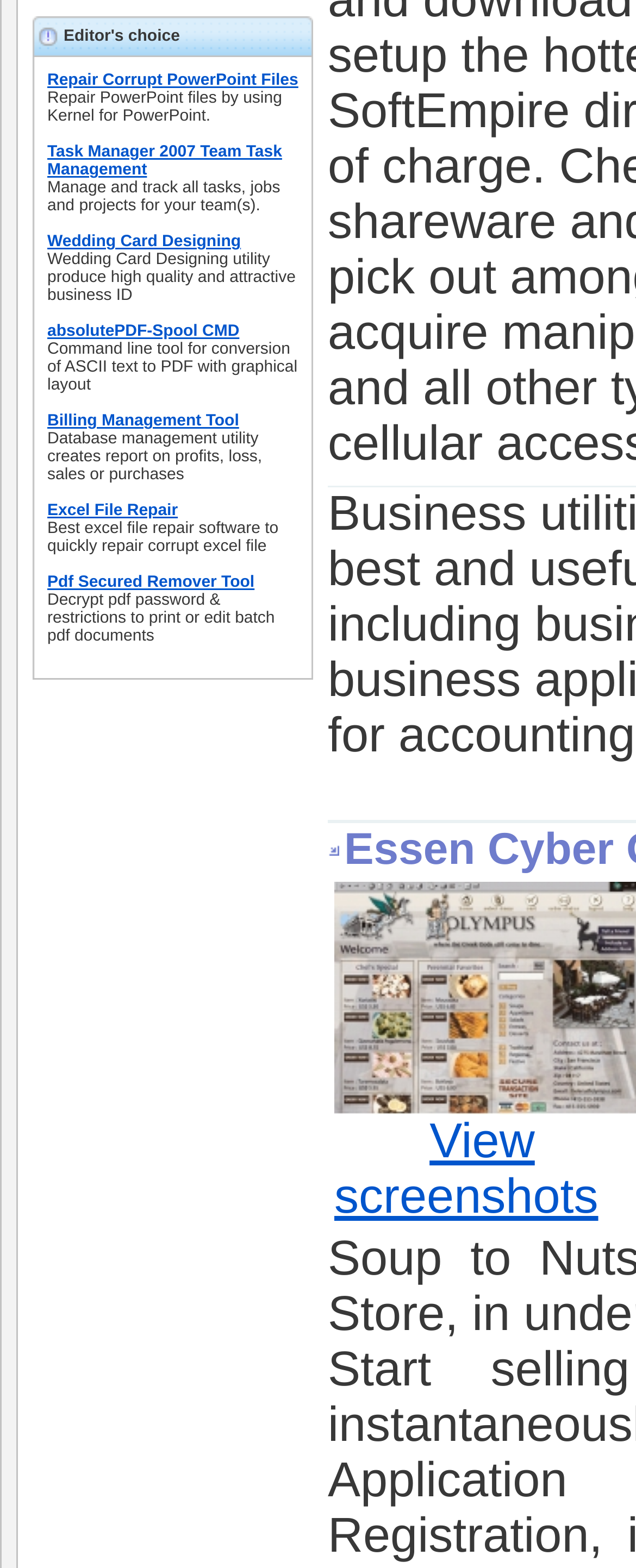From the given element description: "View screenshots", find the bounding box for the UI element. Provide the coordinates as four float numbers between 0 and 1, in the order [left, top, right, bottom].

[0.526, 0.711, 0.941, 0.781]